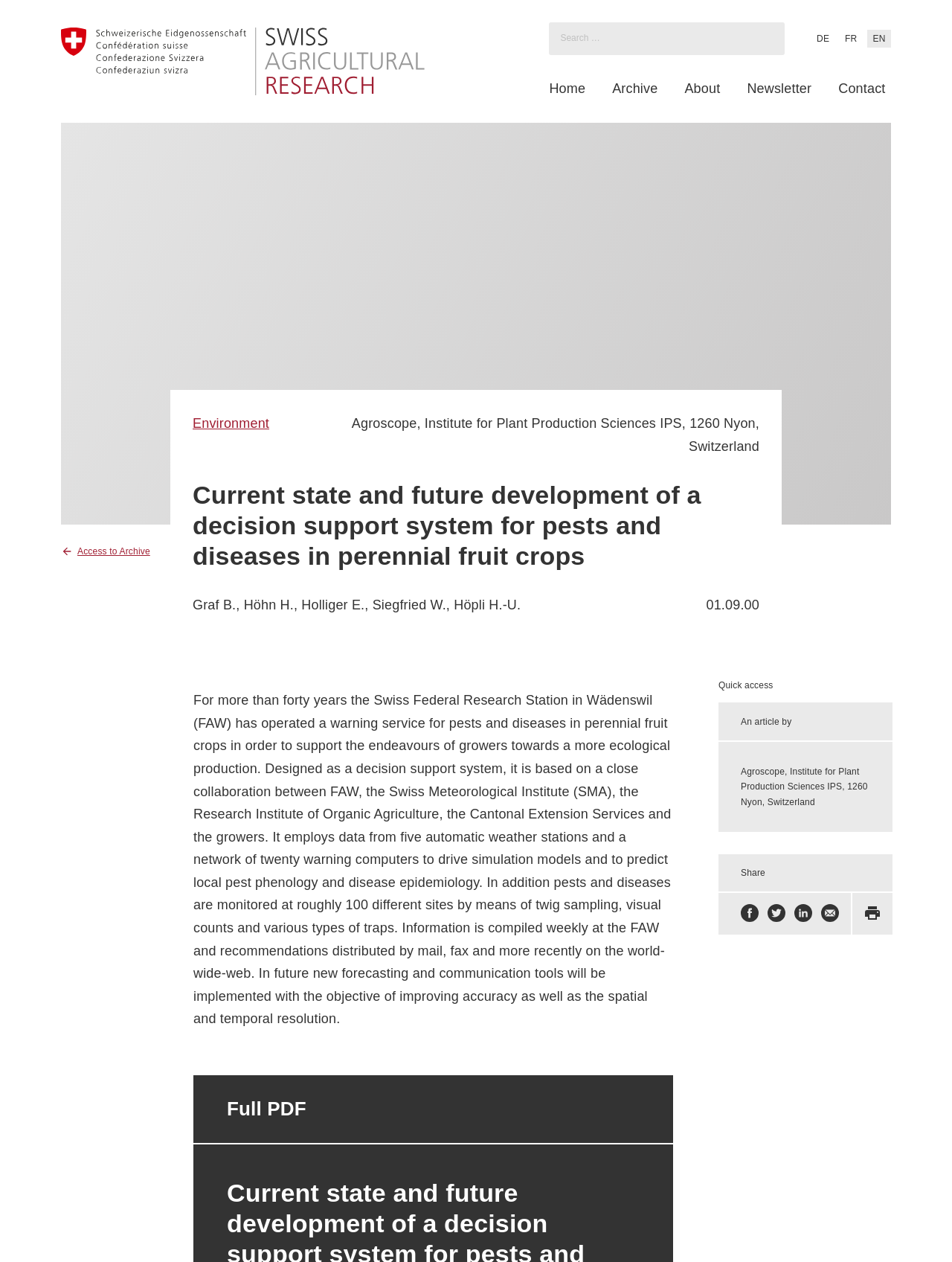Extract the bounding box coordinates for the UI element described as: "parent_node: Search for:".

[0.912, 0.755, 0.95, 0.783]